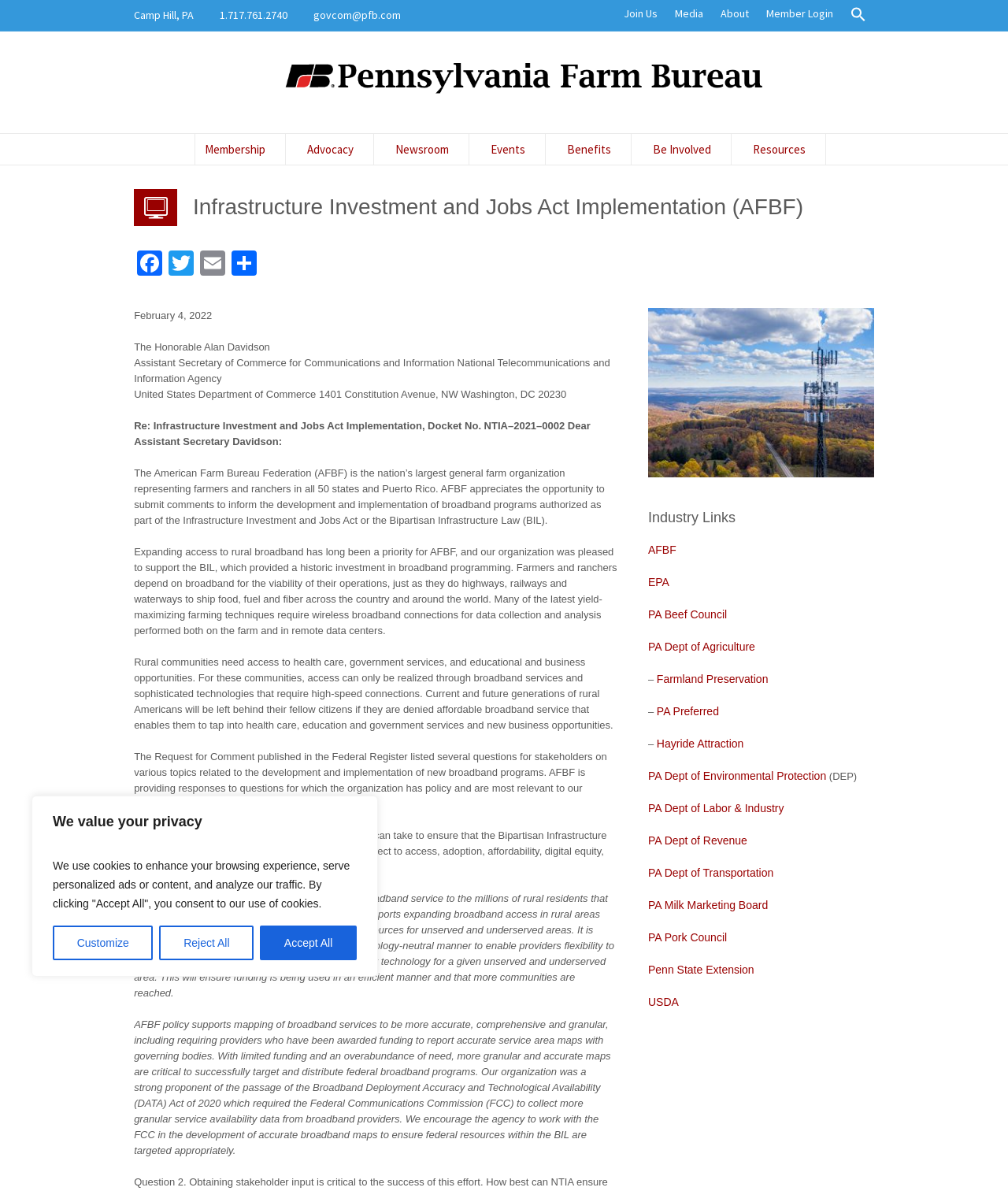How many links are provided under 'Industry Links'?
Based on the screenshot, answer the question with a single word or phrase.

11